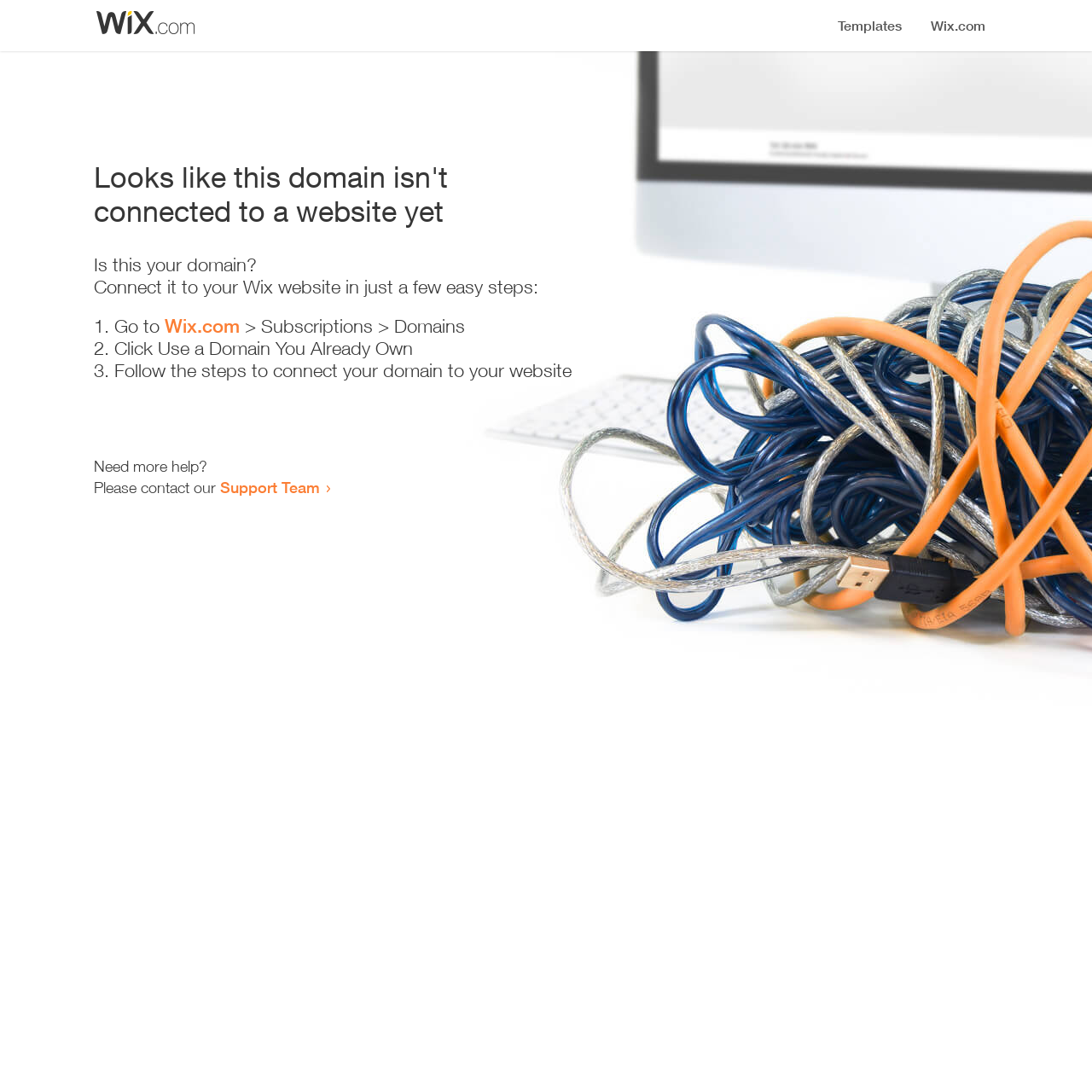Respond with a single word or phrase for the following question: 
Who can be contacted for more help?

Support Team